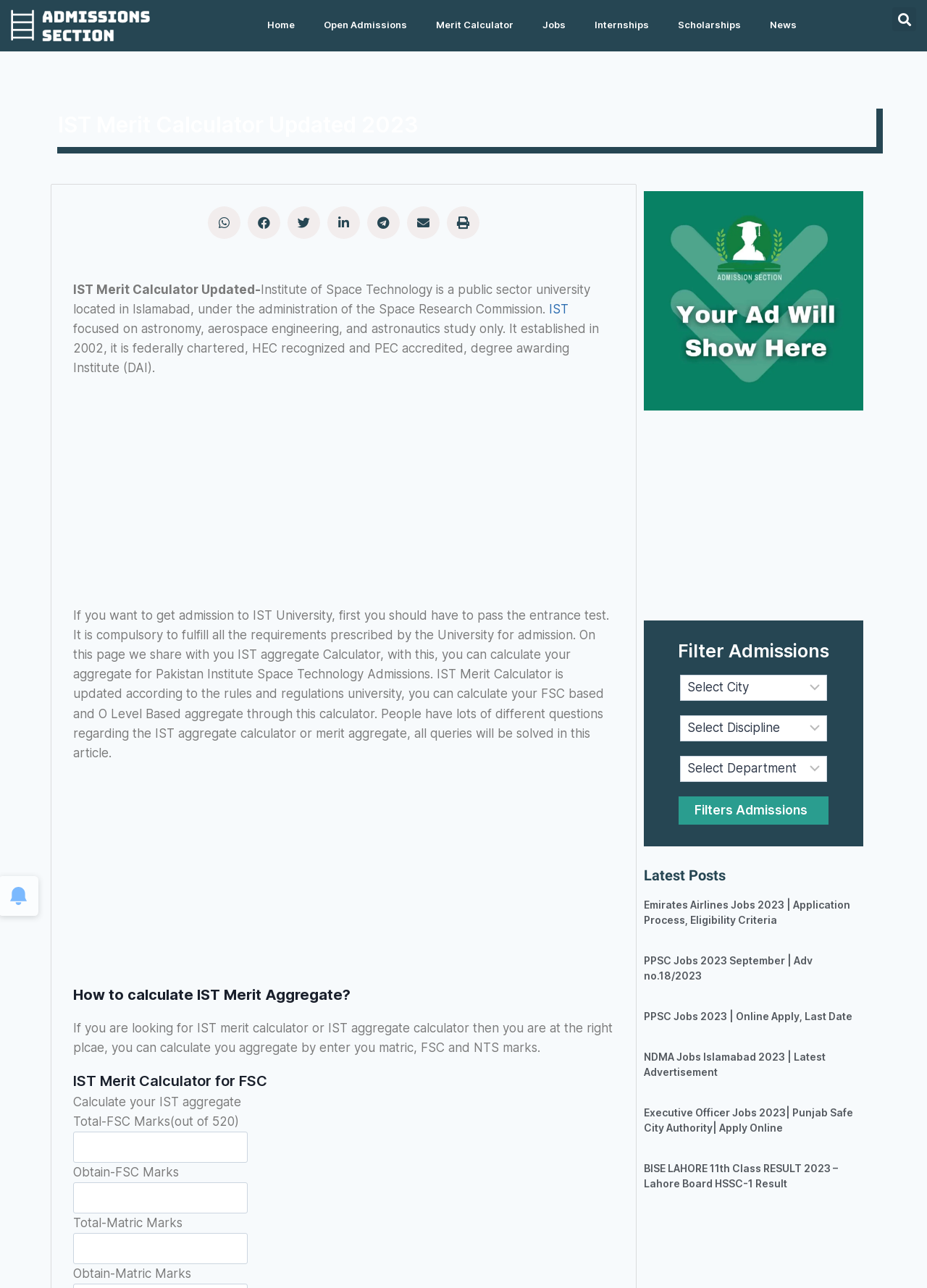Using the information in the image, give a comprehensive answer to the question: 
How many input fields are there for calculating IST merit aggregate?

I counted the input fields for calculating IST merit aggregate, which are Total-FSC Marks, Obtain-FSC Marks, Total-Matric Marks, and Obtain-Matric Marks, and found that there are 4 input fields in total.